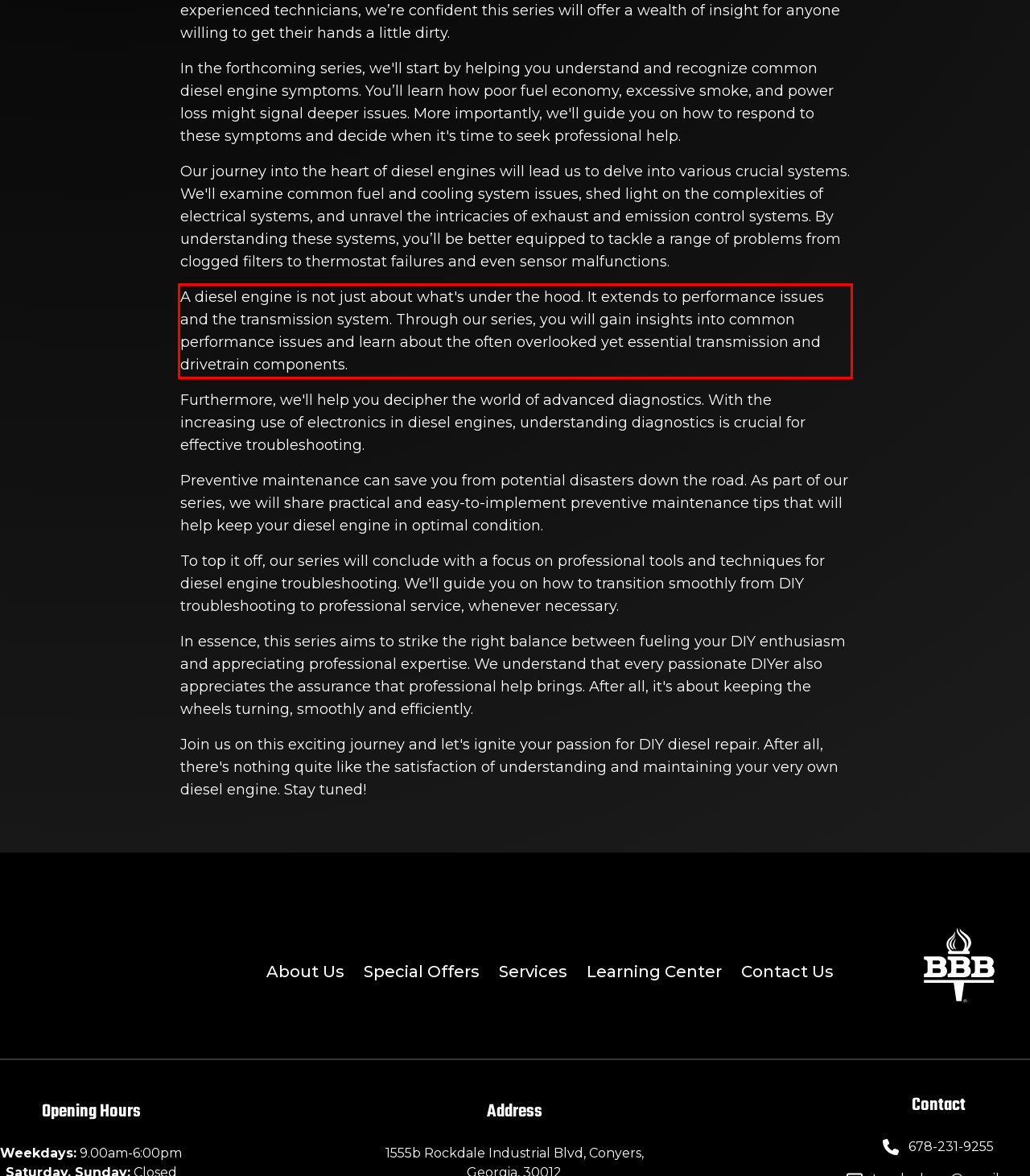Using the provided webpage screenshot, identify and read the text within the red rectangle bounding box.

A diesel engine is not just about what's under the hood. It extends to performance issues and the transmission system. Through our series, you will gain insights into common performance issues and learn about the often overlooked yet essential transmission and drivetrain components.